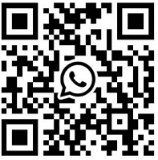Generate an in-depth description of the visual content.

The image features a QR code prominently displayed in black and white. Centrally positioned within the QR code is the recognizable WhatsApp logo, indicating that this code can be scanned for quick access to WhatsApp communications. This visual element serves as a modern means of interaction, allowing users to connect easily via the messaging platform. Positioned below a heading that states "QR CODE," the image enhances the interface’s functionality, encouraging visitors to engage directly through this popular communication tool.